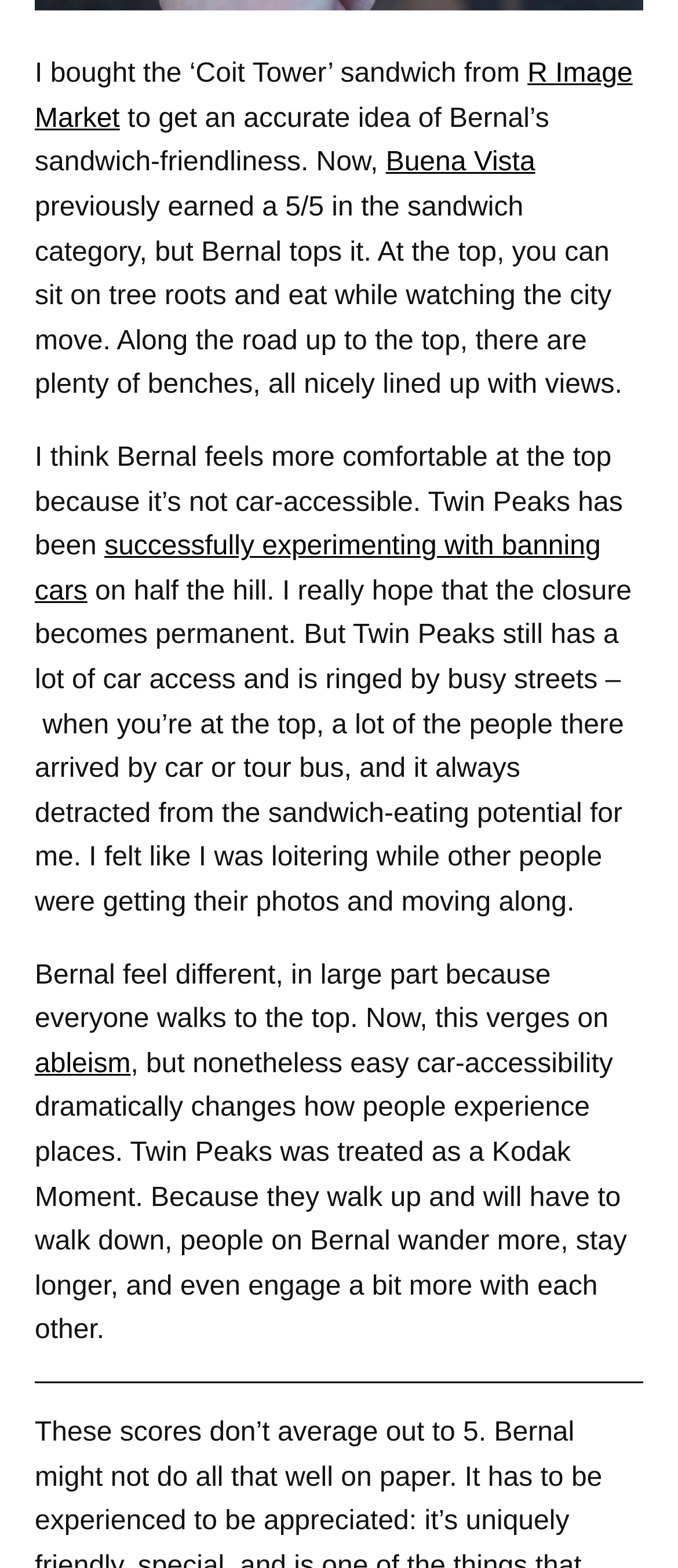From the given element description: "successfully experimenting with banning cars", find the bounding box for the UI element. Provide the coordinates as four float numbers between 0 and 1, in the order [left, top, right, bottom].

[0.051, 0.339, 0.886, 0.387]